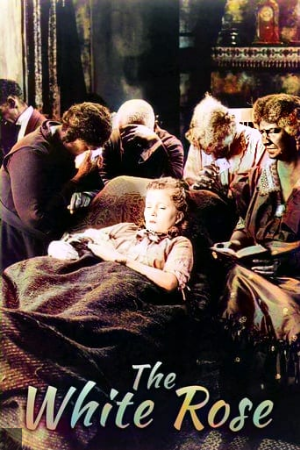What emotion do the adults convey?
Please answer the question with a detailed and comprehensive explanation.

The caption describes the expressions of the adults surrounding the young girl as conveying a range of emotions, including sorrow and concern, as they lean in towards her.